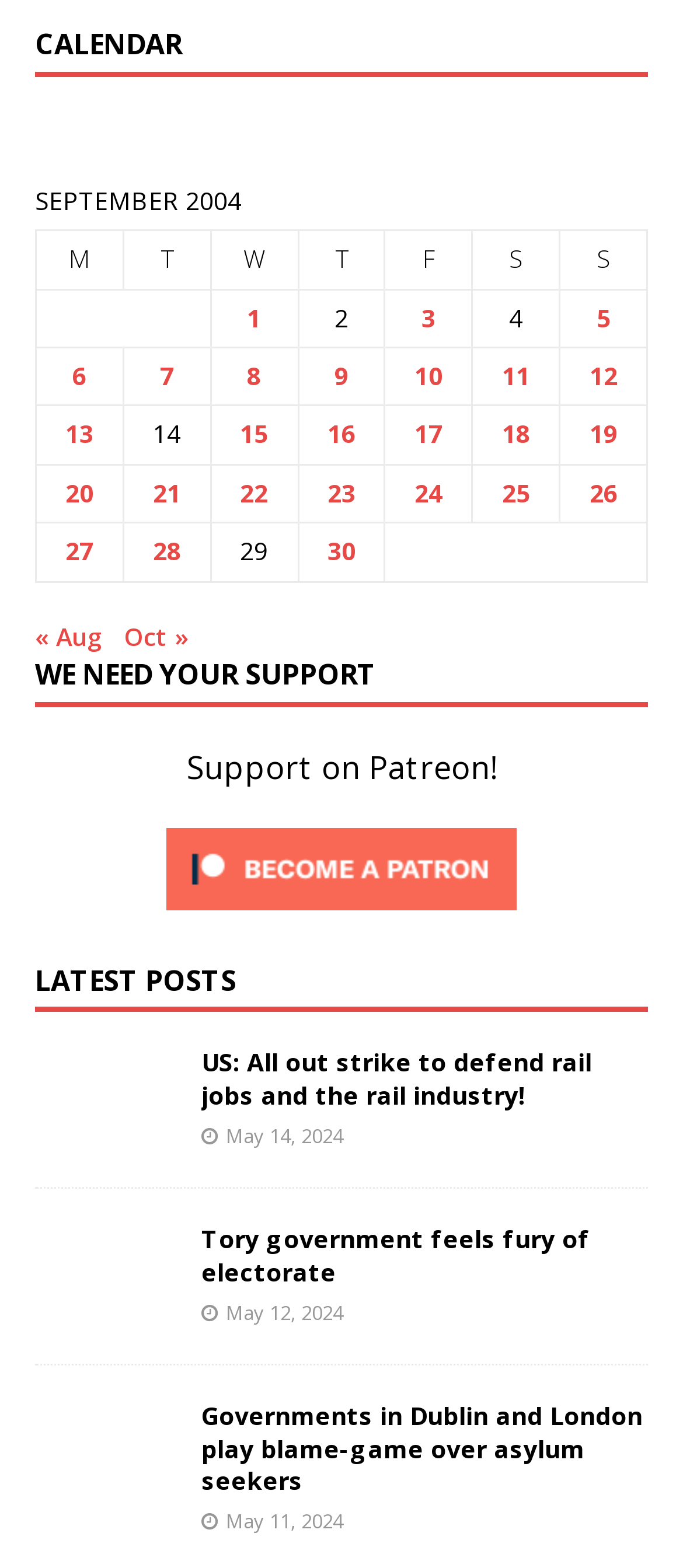Examine the screenshot and answer the question in as much detail as possible: What is the purpose of the 'Support on Patreon!' text?

The 'Support on Patreon!' text is a call to action, encouraging users to support the website or its creators on Patreon, a platform for creators to earn money from their fans.